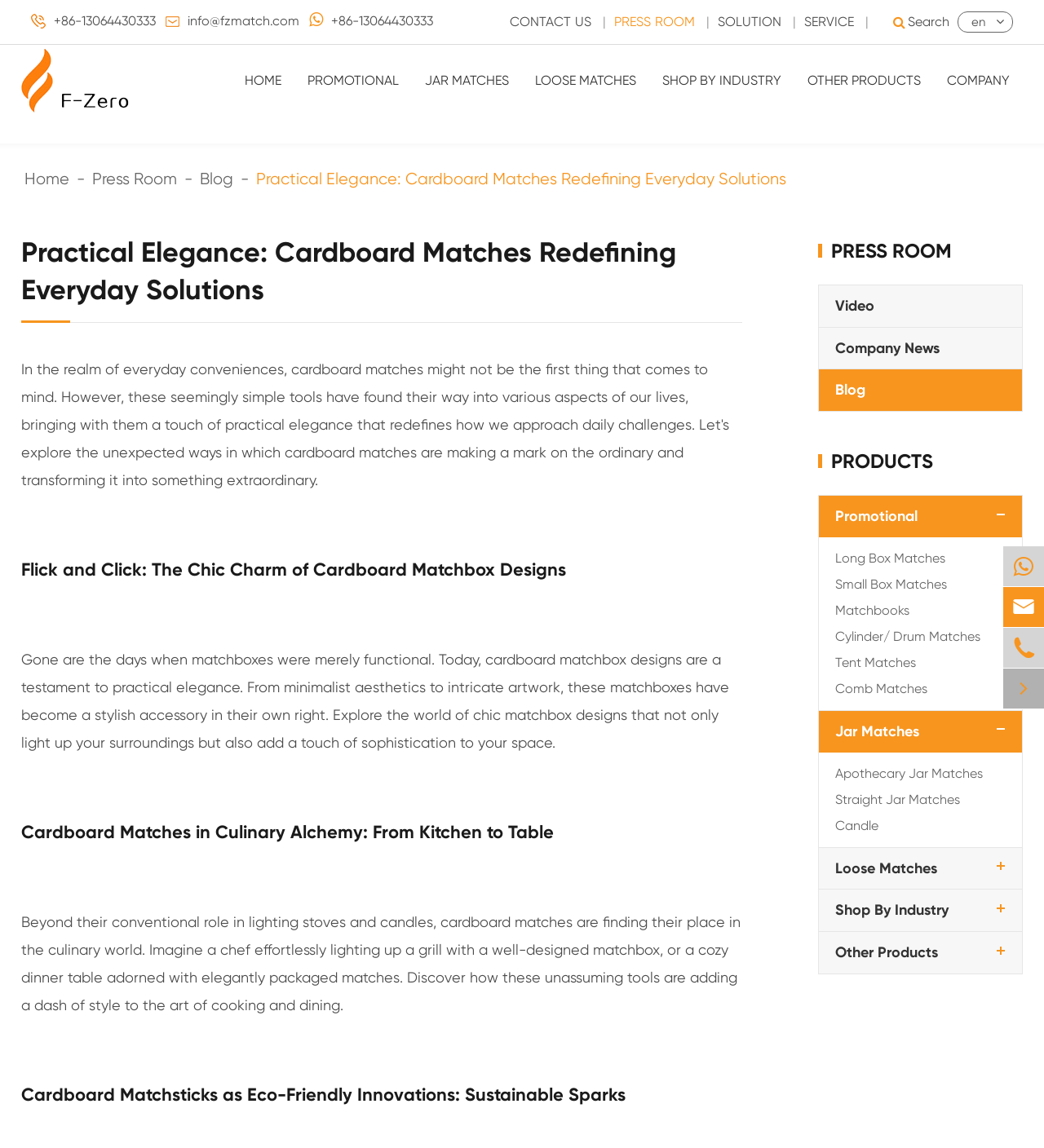Locate the bounding box coordinates of the element that needs to be clicked to carry out the instruction: "Contact through Whatsapp". The coordinates should be given as four float numbers ranging from 0 to 1, i.e., [left, top, right, bottom].

[0.961, 0.476, 1.0, 0.511]